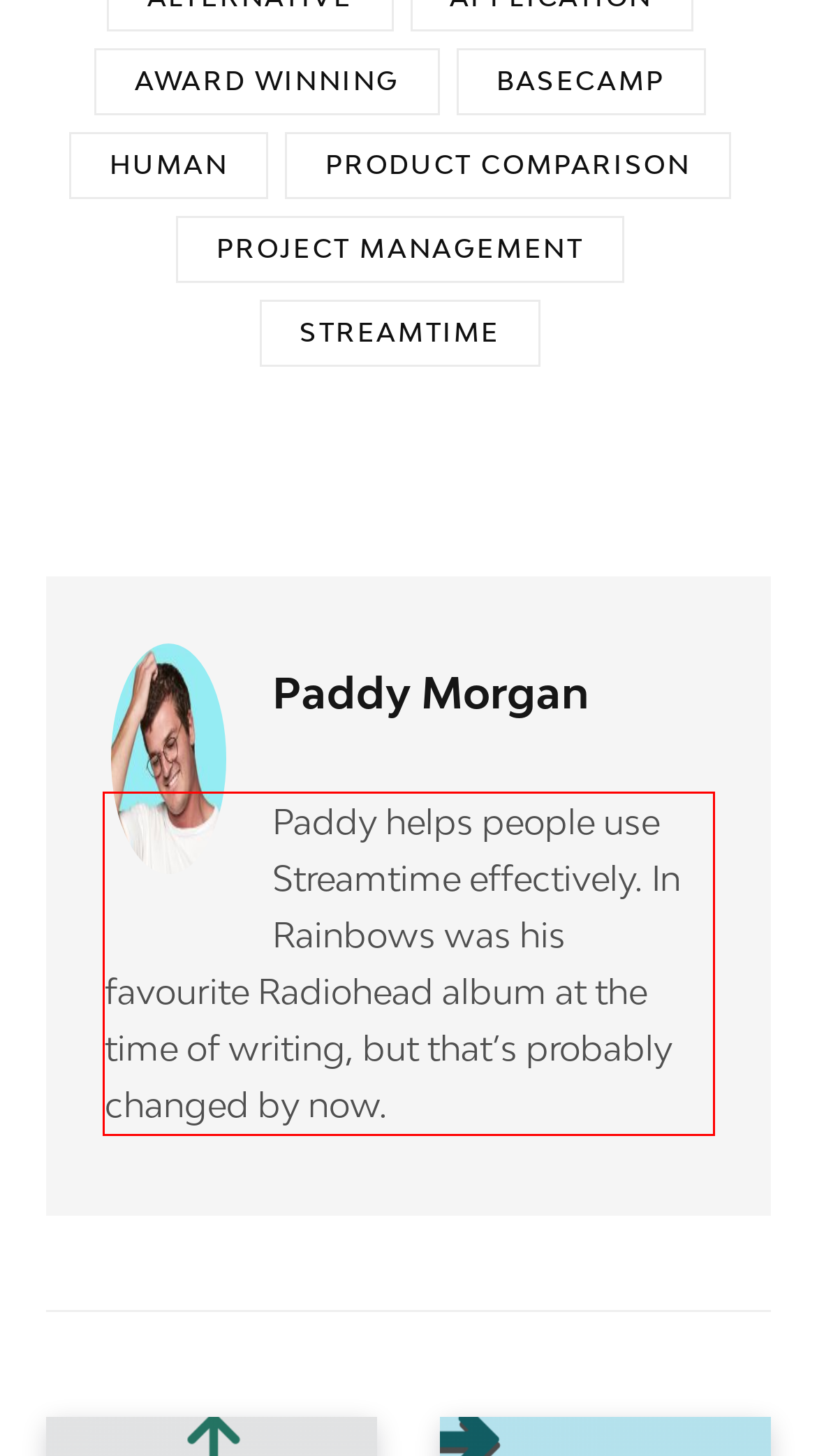You have a webpage screenshot with a red rectangle surrounding a UI element. Extract the text content from within this red bounding box.

Paddy helps people use Streamtime effectively. In Rainbows was his favourite Radiohead album at the time of writing, but that’s probably changed by now.